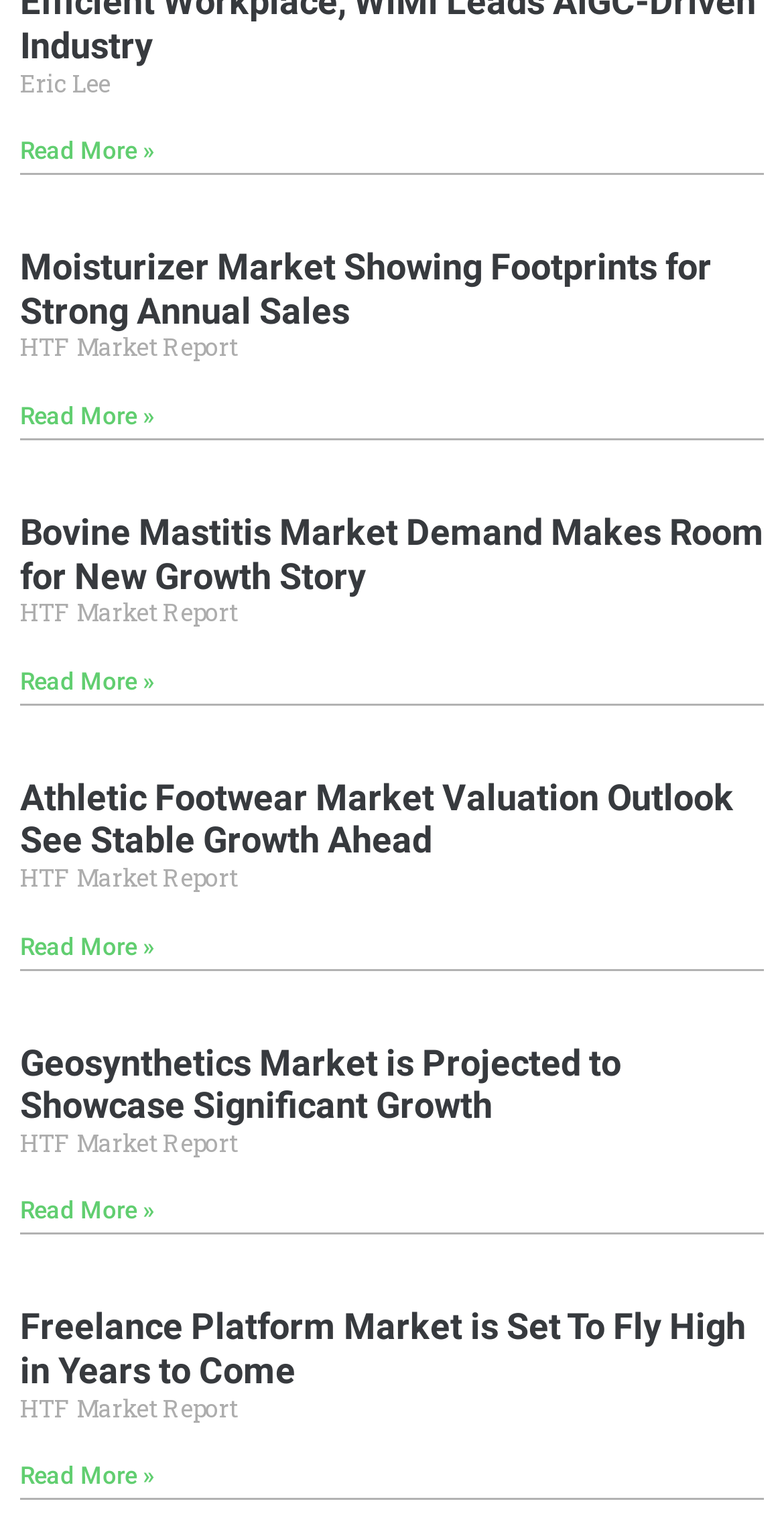Analyze the image and provide a detailed answer to the question: What is the name of the person mentioned at the top?

The name 'Eric Lee' is mentioned at the top of the webpage, which suggests that it might be the author or a prominent figure related to the content of the webpage.